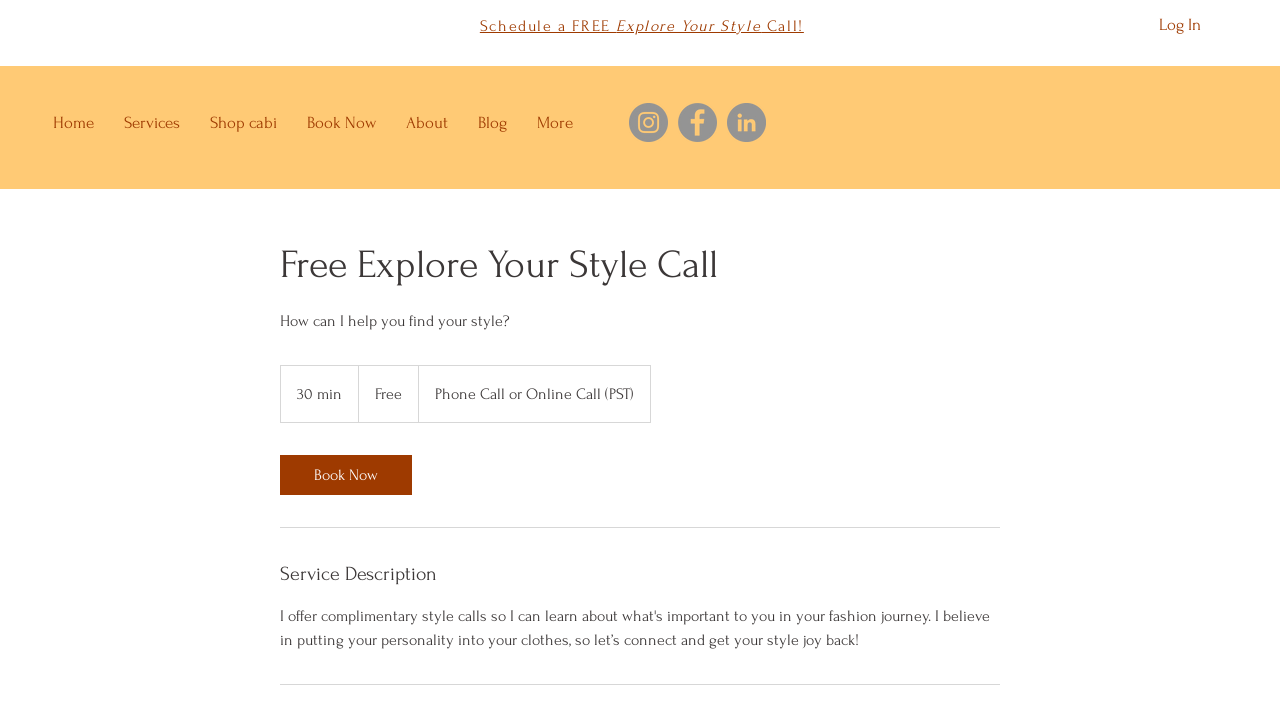Find the bounding box coordinates of the element to click in order to complete this instruction: "Book a call now". The bounding box coordinates must be four float numbers between 0 and 1, denoted as [left, top, right, bottom].

[0.219, 0.633, 0.322, 0.688]